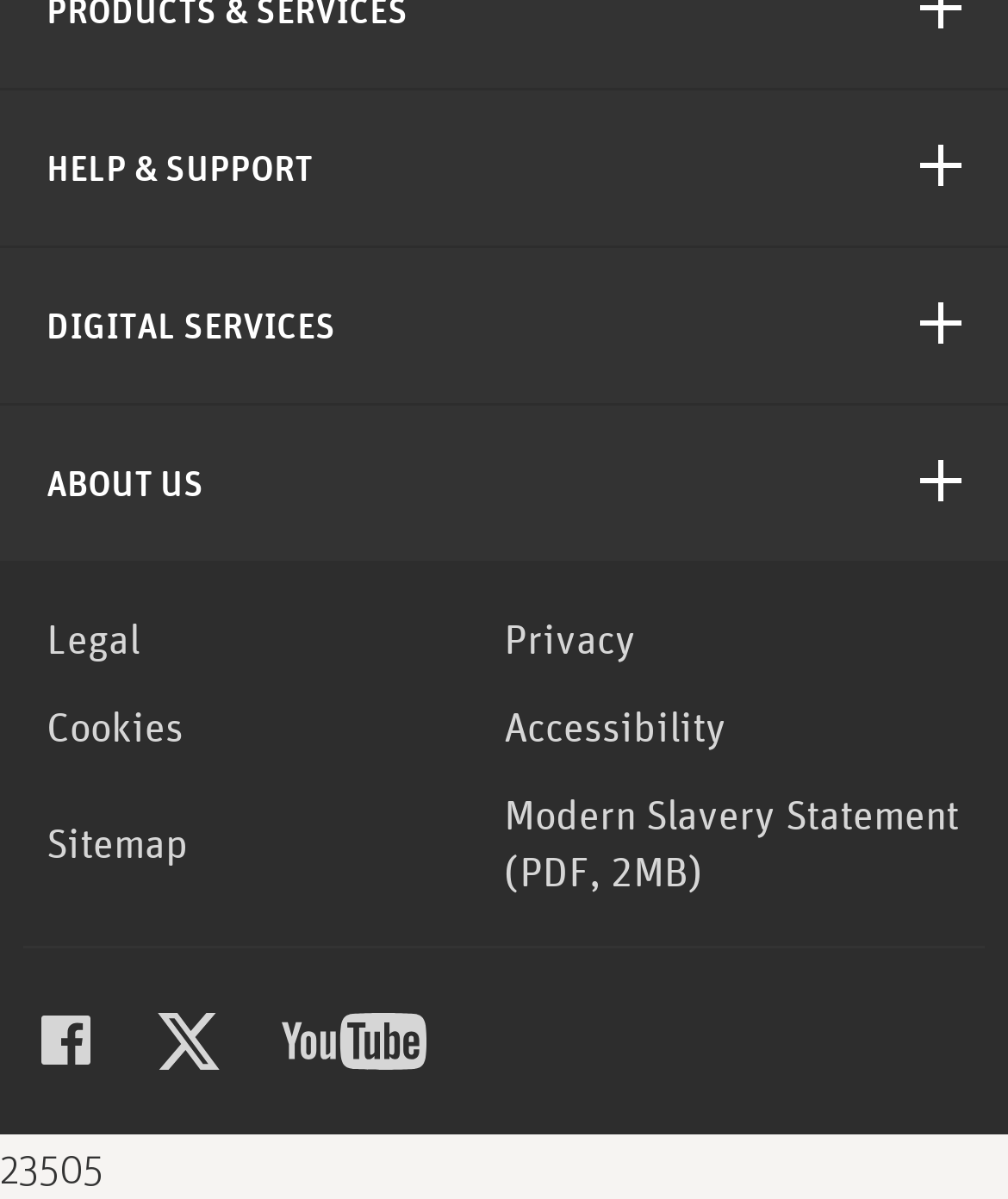Find the bounding box coordinates for the HTML element described in this sentence: "Accessibility". Provide the coordinates as four float numbers between 0 and 1, in the format [left, top, right, bottom].

[0.5, 0.582, 0.954, 0.629]